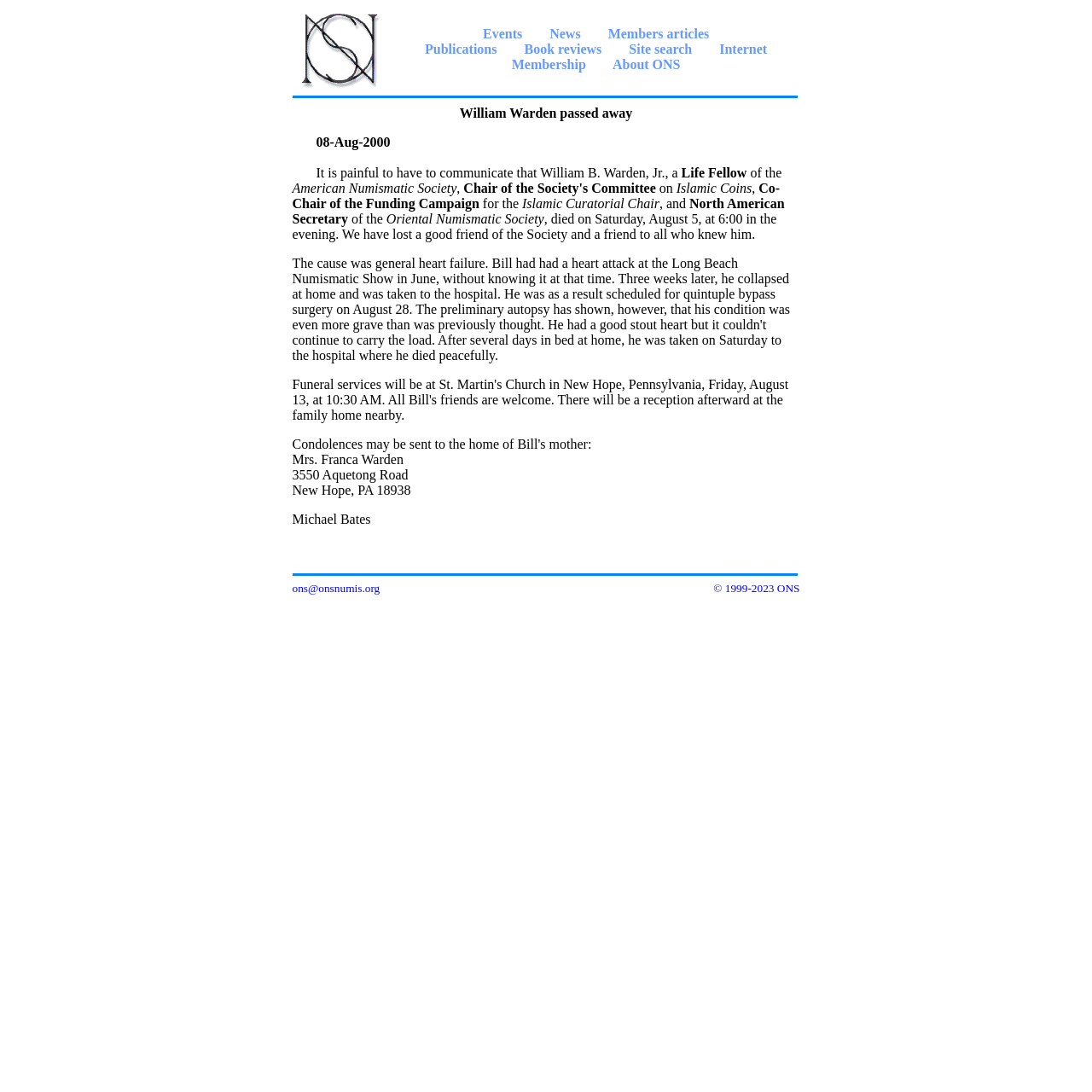Locate the bounding box coordinates of the item that should be clicked to fulfill the instruction: "Read the article about CAT Digi Squared".

None